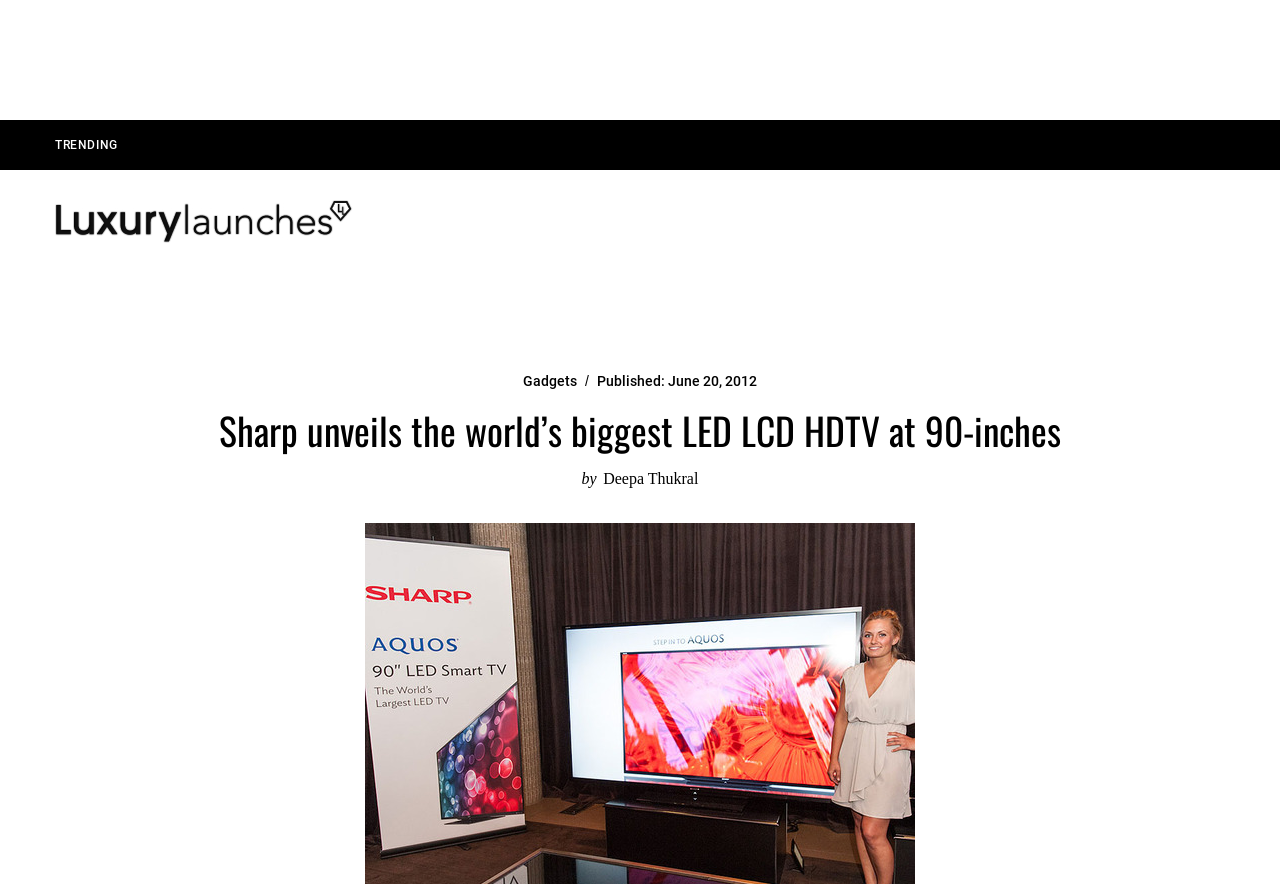Please specify the bounding box coordinates for the clickable region that will help you carry out the instruction: "Explore Gadgets".

[0.409, 0.422, 0.451, 0.44]